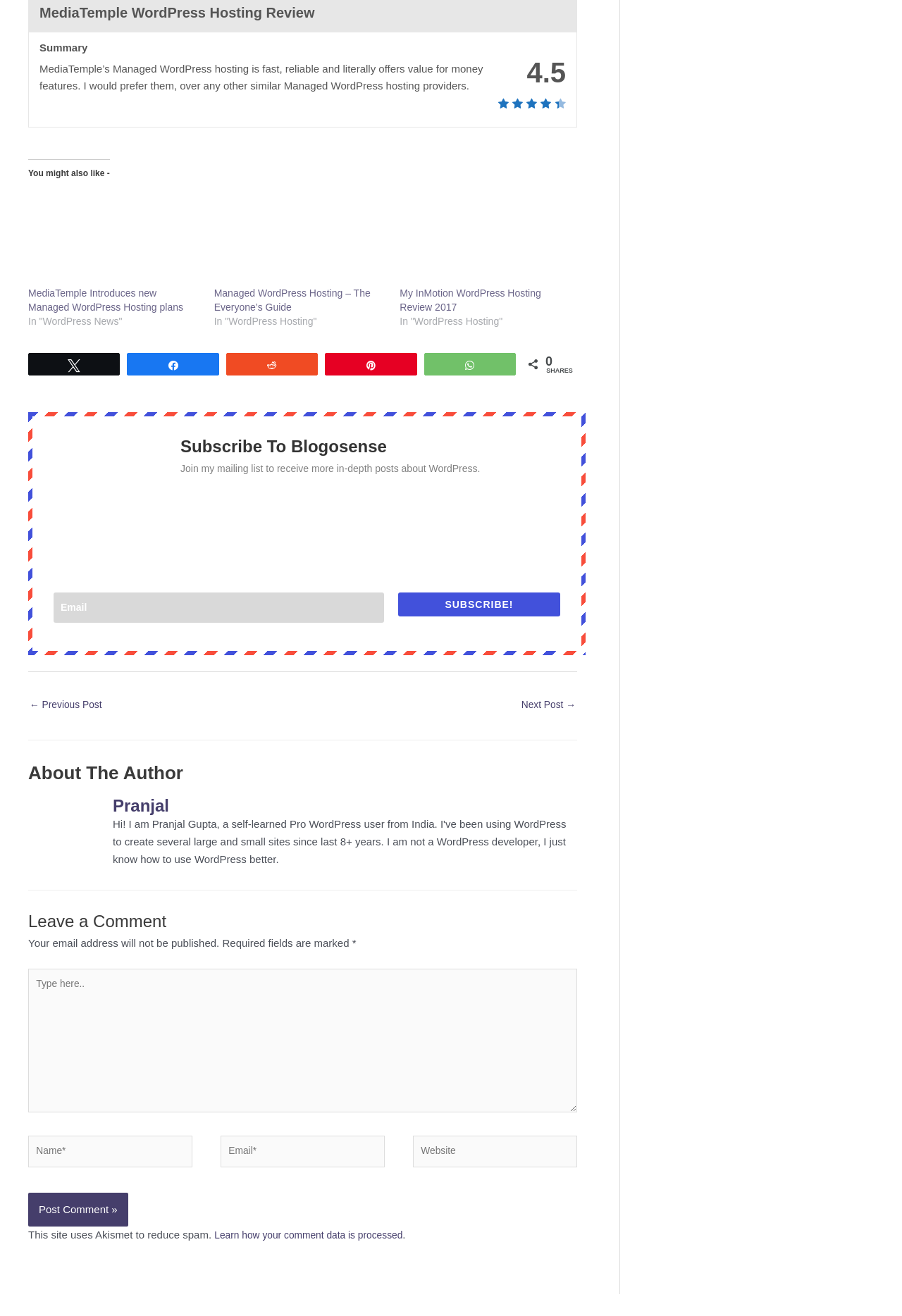Bounding box coordinates are specified in the format (top-left x, top-left y, bottom-right x, bottom-right y). All values are floating point numbers bounded between 0 and 1. Please provide the bounding box coordinate of the region this sentence describes: name="submit" value="Post Comment »"

[0.031, 0.921, 0.142, 0.946]